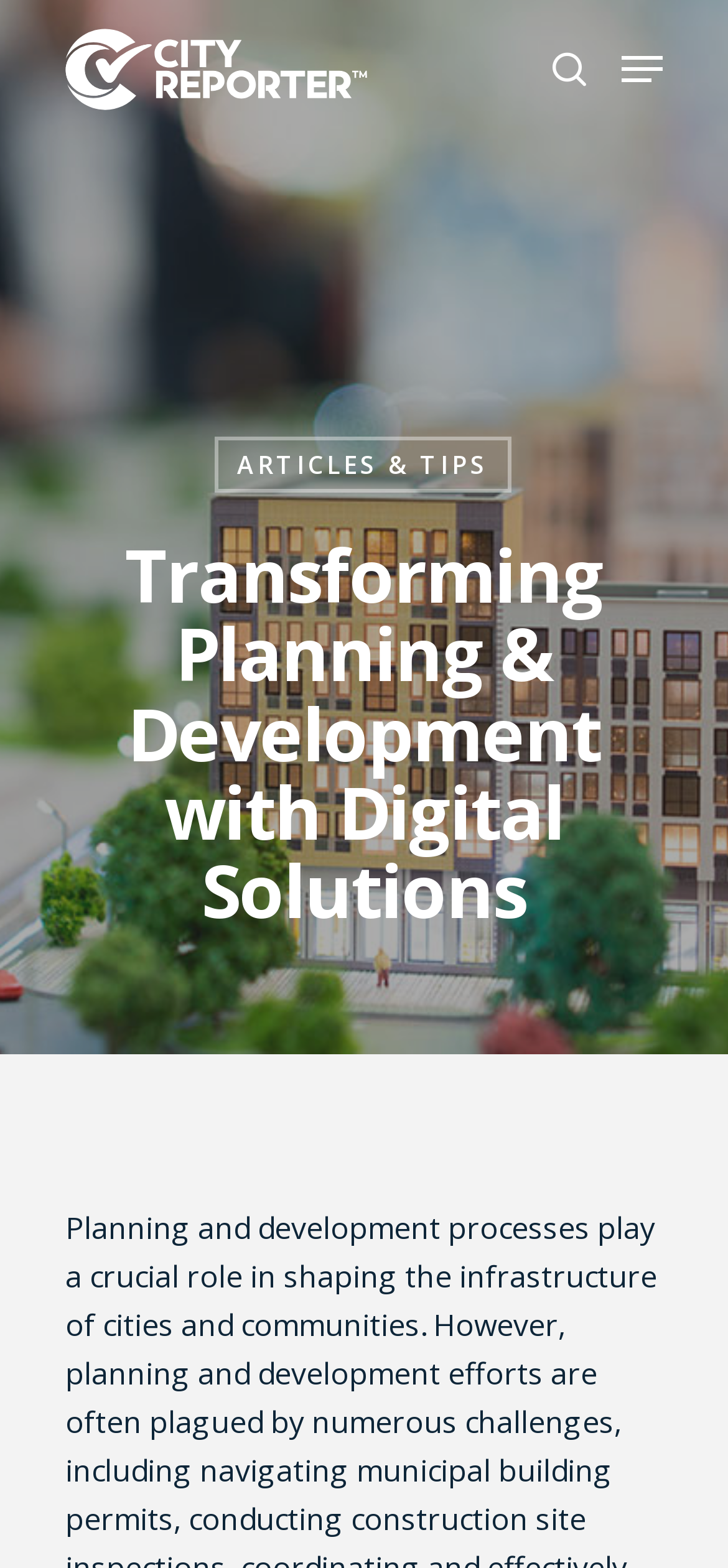Answer the question with a brief word or phrase:
What is the last item in the 'Resources' category?

Webinars